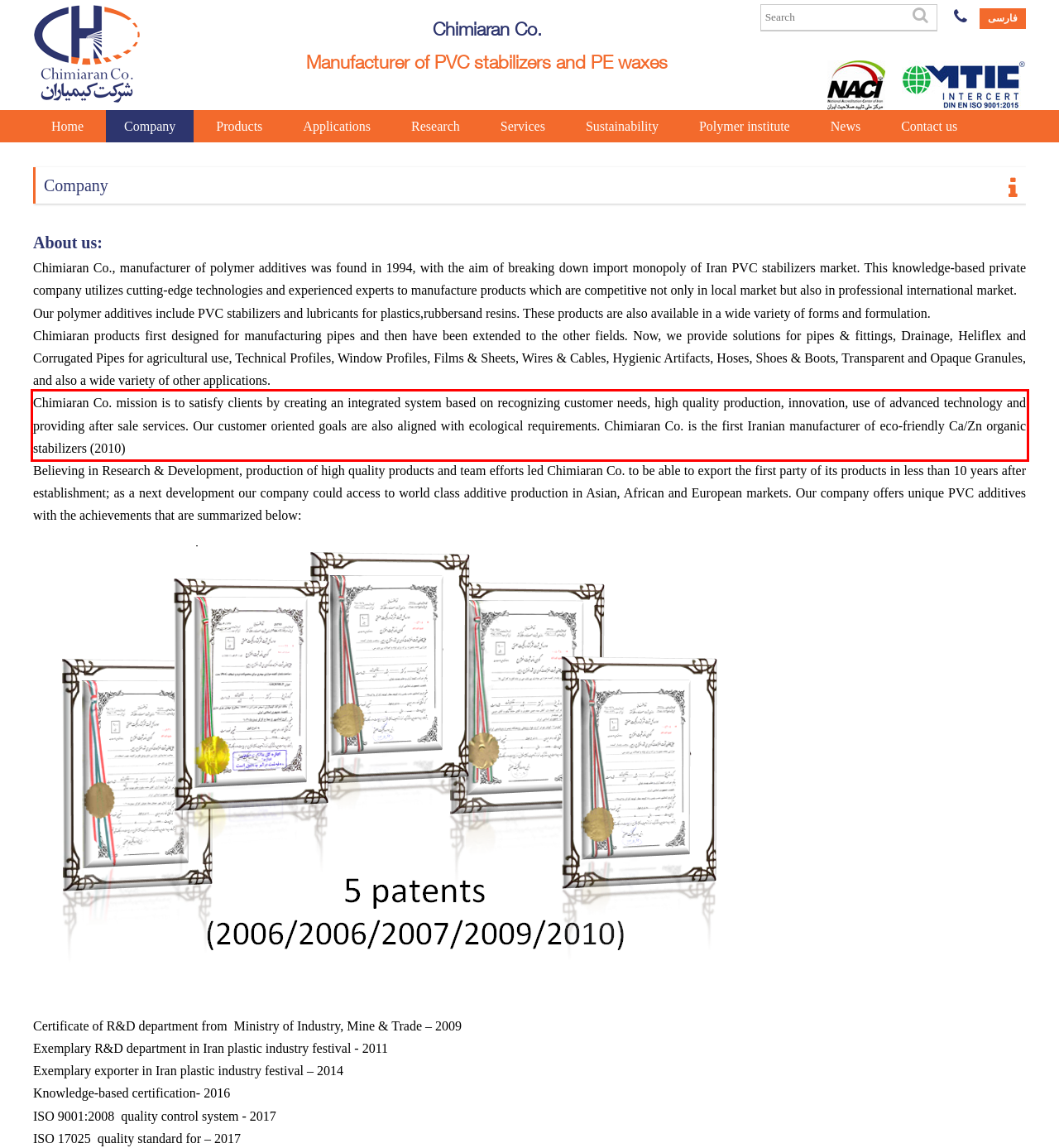Within the provided webpage screenshot, find the red rectangle bounding box and perform OCR to obtain the text content.

Chimiaran Co. mission is to satisfy clients by creating an integrated system based on recognizing customer needs, high quality production, innovation, use of advanced technology and providing after sale services. Our customer oriented goals are also aligned with ecological requirements. Chimiaran Co. is the first Iranian manufacturer of eco-friendly Ca/Zn organic stabilizers (2010)